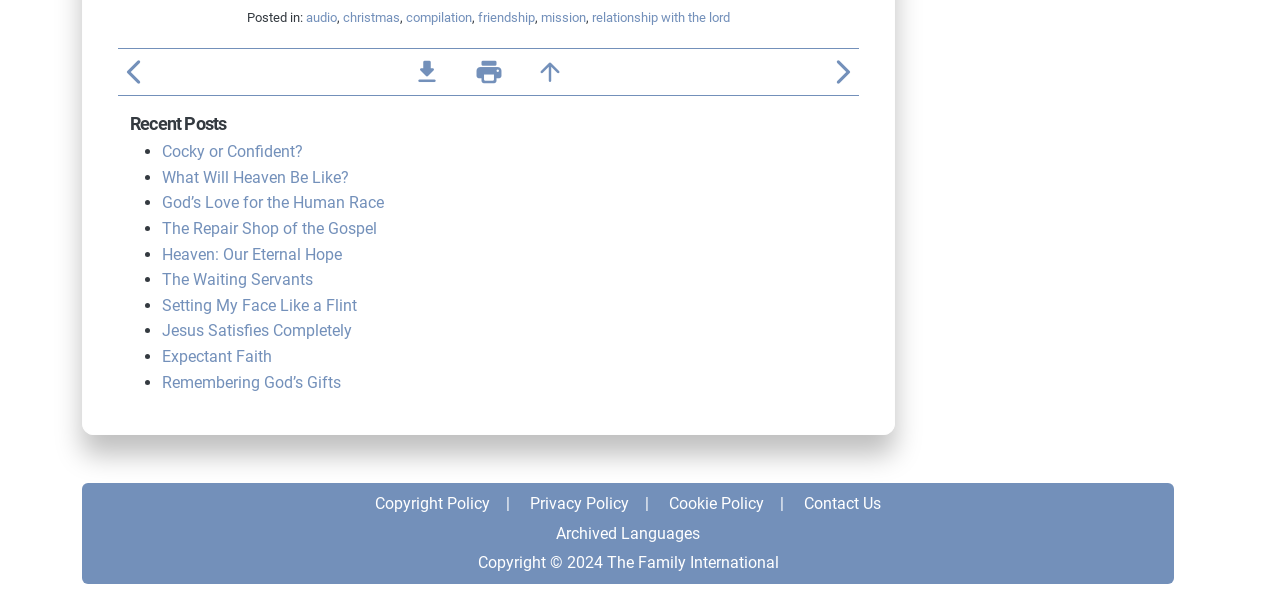Please identify the bounding box coordinates of the element's region that should be clicked to execute the following instruction: "download file". The bounding box coordinates must be four float numbers between 0 and 1, i.e., [left, top, right, bottom].

[0.322, 0.119, 0.345, 0.15]